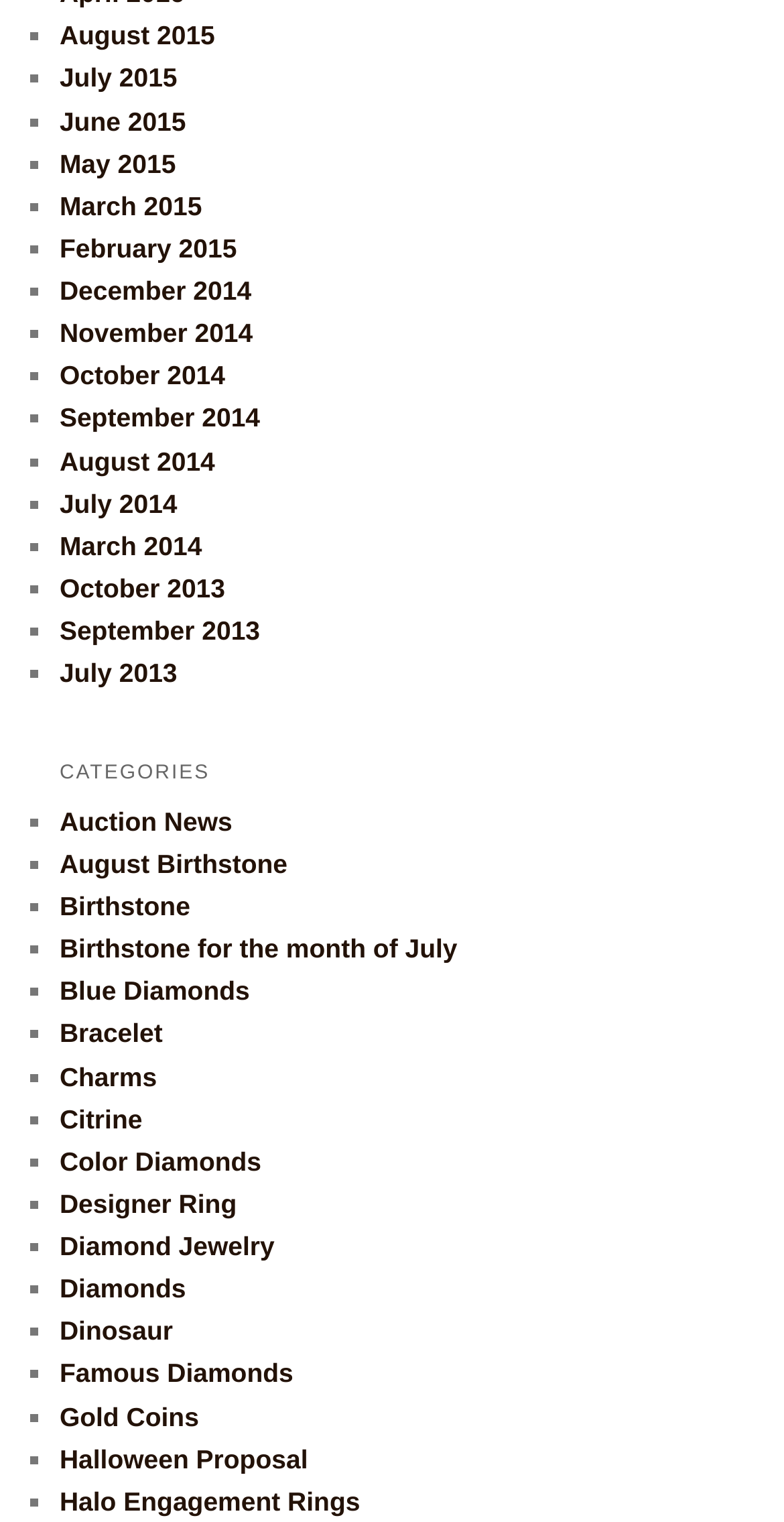Respond to the question below with a concise word or phrase:
What is the category listed after 'August 2015'?

July 2015